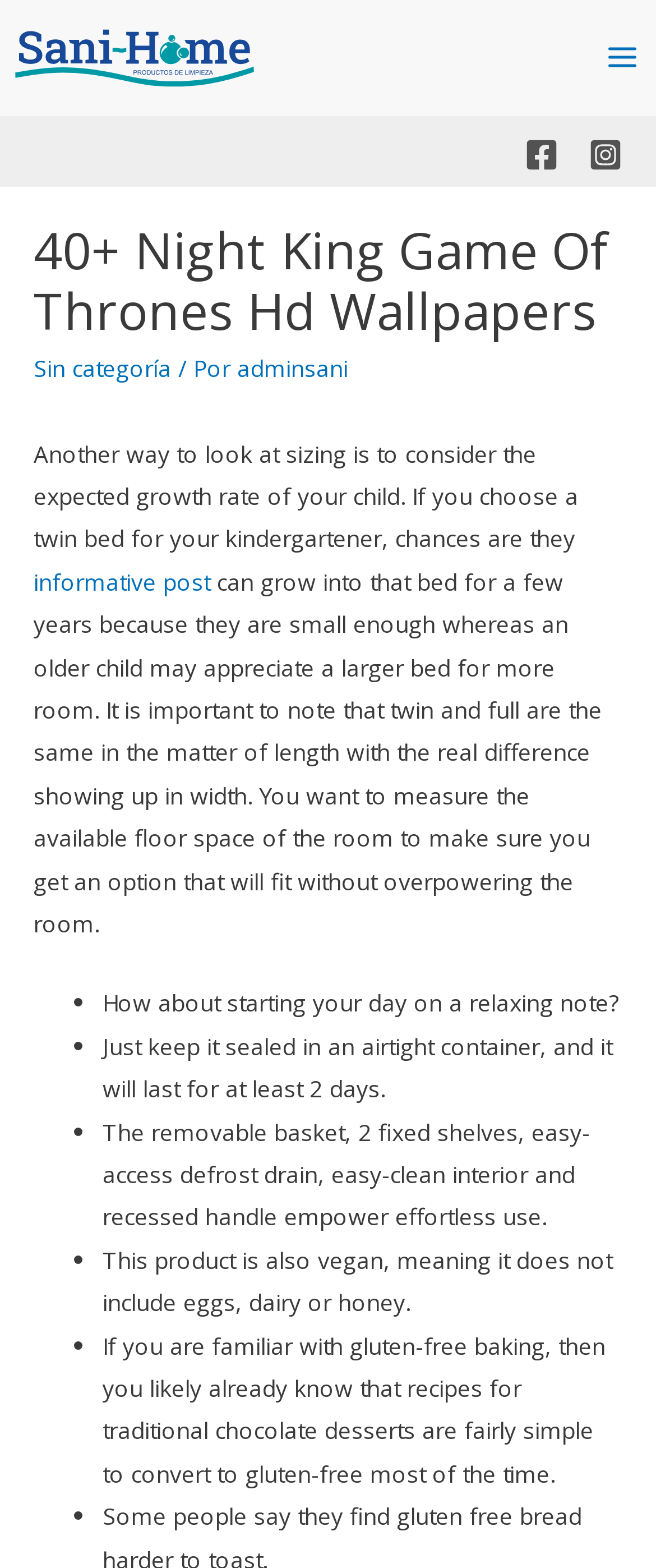Please reply with a single word or brief phrase to the question: 
How many social media links are available?

3